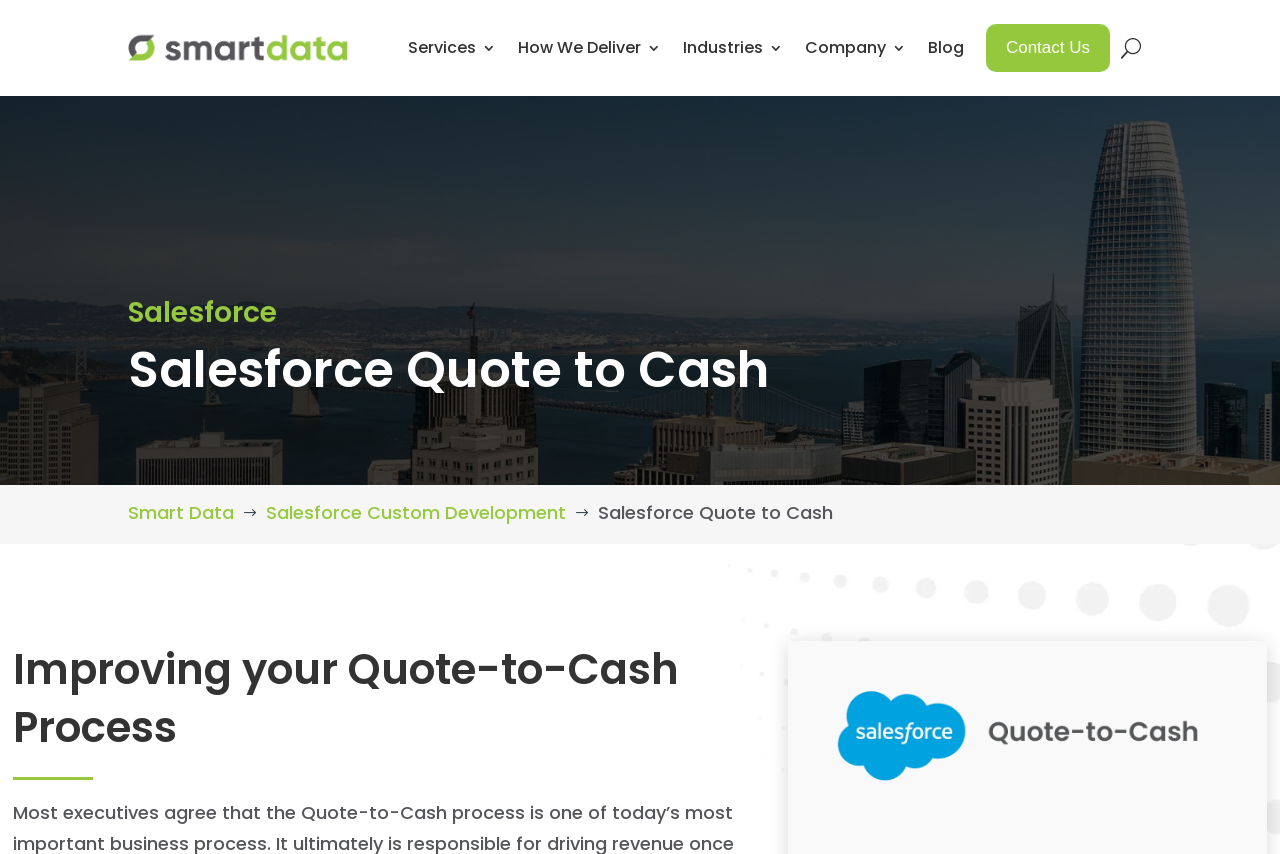What is the text above the Salesforce Service Cloud Logo?
Using the image, provide a concise answer in one word or a short phrase.

Improving your Quote-to-Cash Process